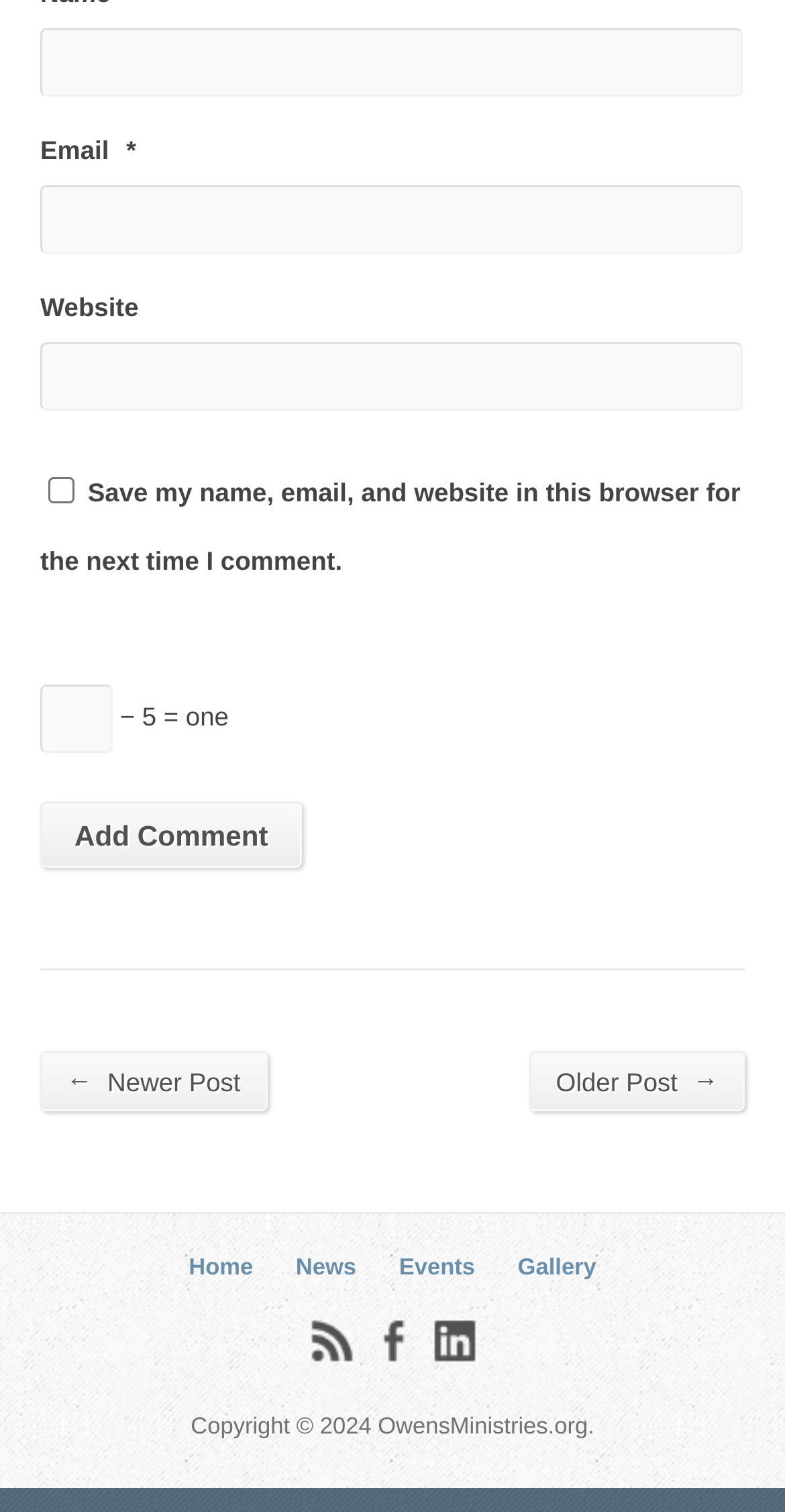What is the purpose of the checkbox?
Kindly offer a comprehensive and detailed response to the question.

The checkbox is labeled 'Save my name, email, and website in this browser for the next time I comment.' which suggests that its purpose is to save the user's comment information for future use.